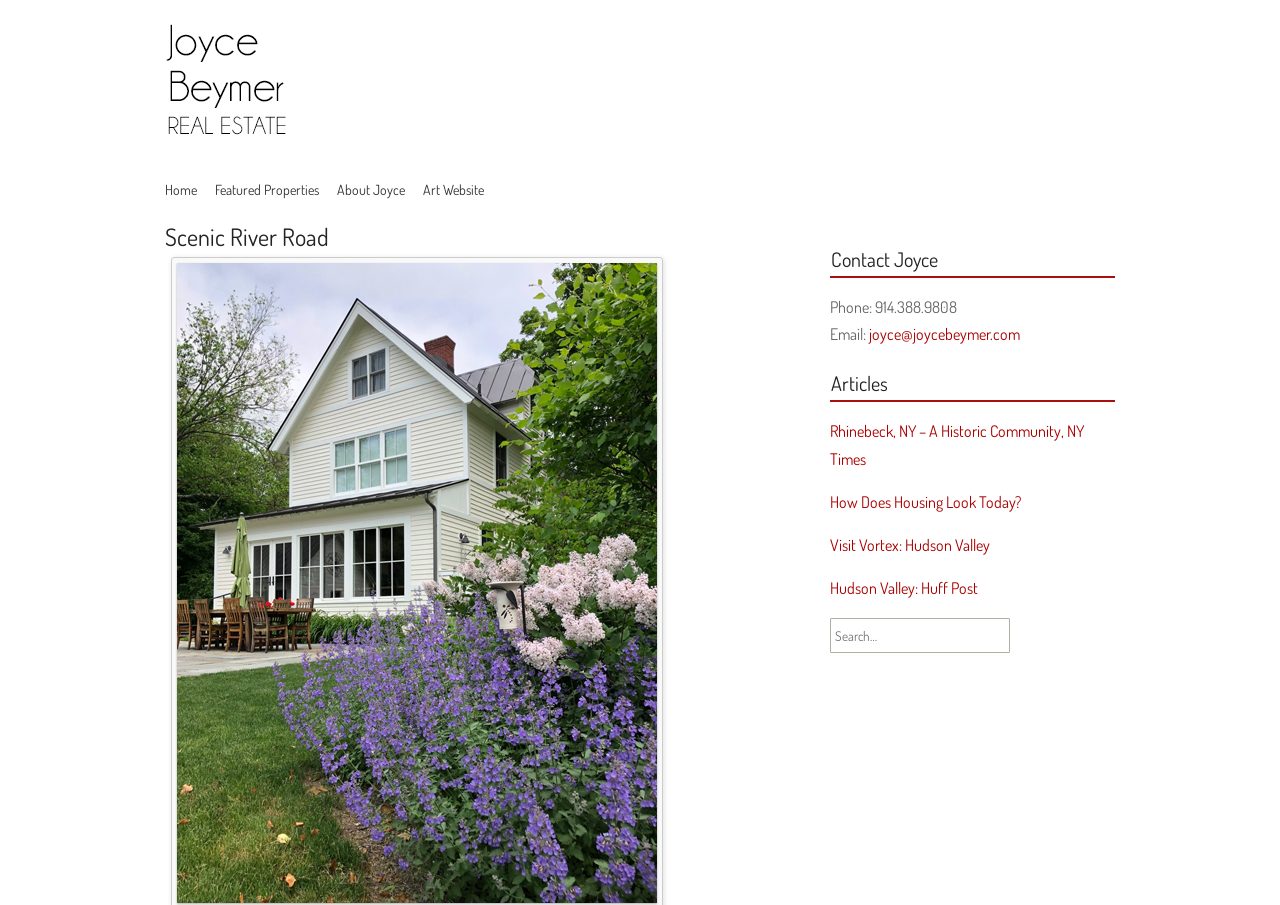Using details from the image, please answer the following question comprehensively:
How many links are there in the 'Articles' section?

I counted the number of link elements under the 'Articles' heading, which are 'Rhinebeck, NY – A Historic Community, NY Times', 'How Does Housing Look Today?', 'Visit Vortex: Hudson Valley', and 'Hudson Valley: Huff Post', and found that there are 4 links in total.